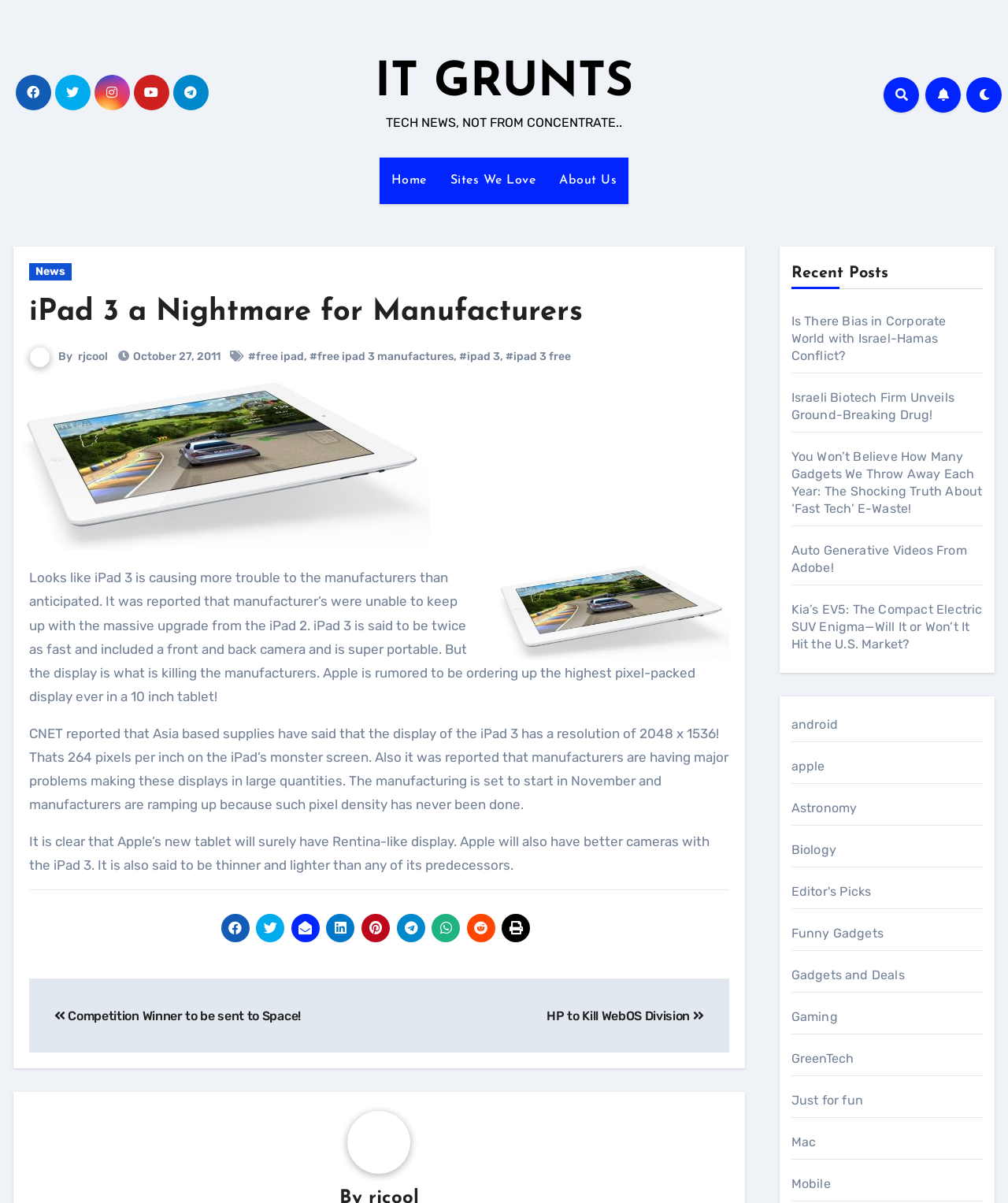Please identify the bounding box coordinates of the element I need to click to follow this instruction: "Click on the 'About Us' link".

[0.543, 0.131, 0.624, 0.17]